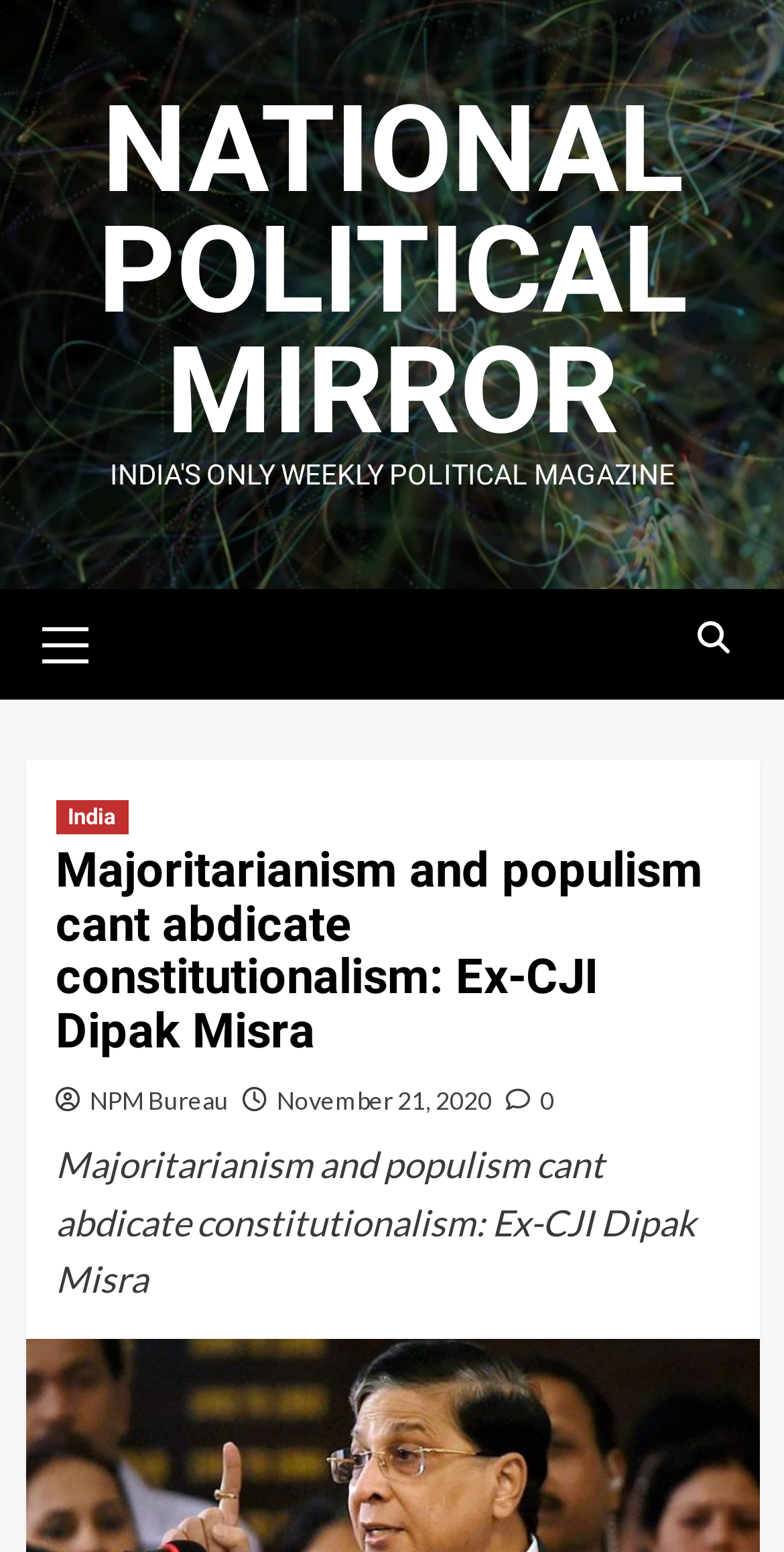Provide the bounding box coordinates for the UI element that is described by this text: "National Political Mirror". The coordinates should be in the form of four float numbers between 0 and 1: [left, top, right, bottom].

[0.124, 0.051, 0.876, 0.298]